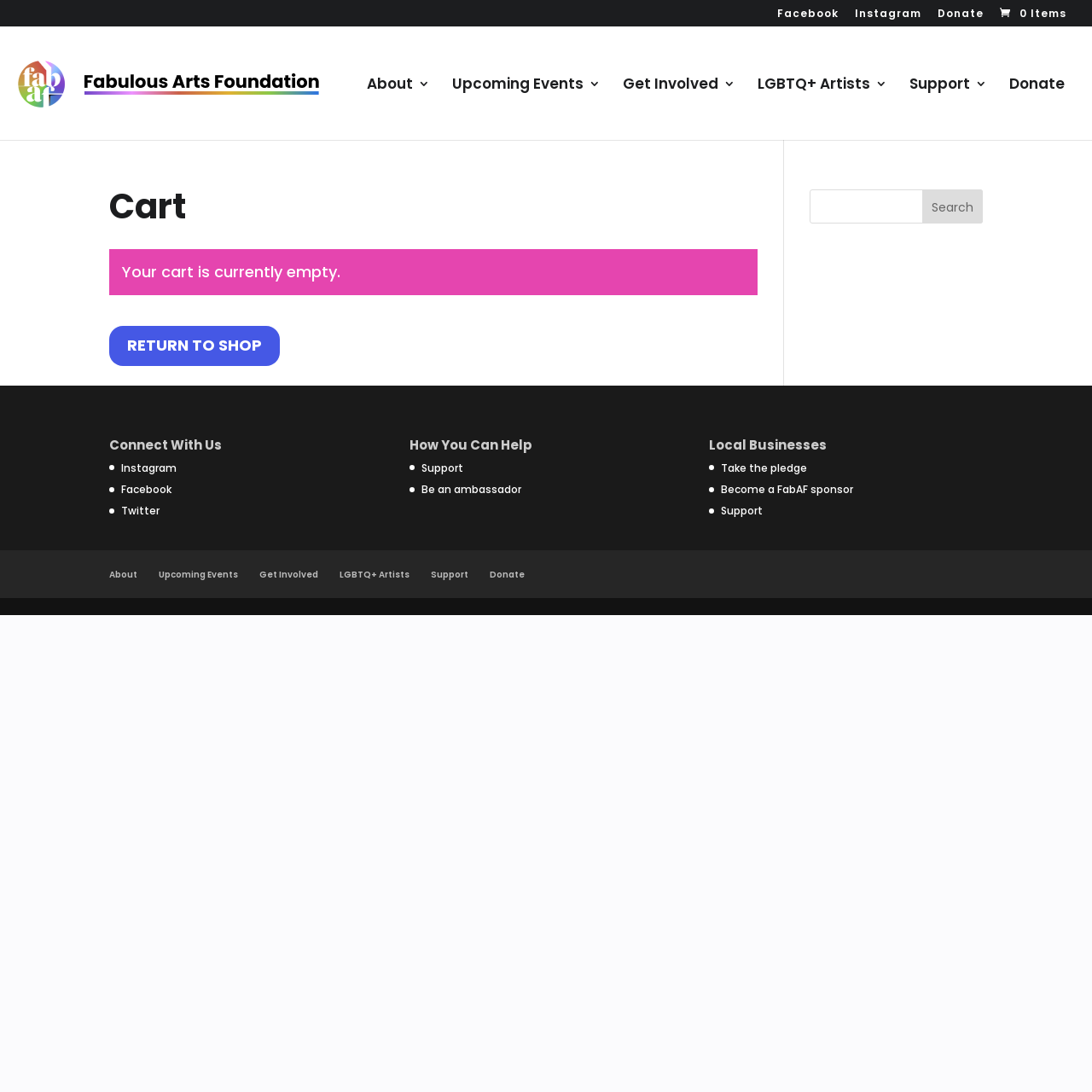Please give the bounding box coordinates of the area that should be clicked to fulfill the following instruction: "Return to shop". The coordinates should be in the format of four float numbers from 0 to 1, i.e., [left, top, right, bottom].

[0.1, 0.298, 0.256, 0.335]